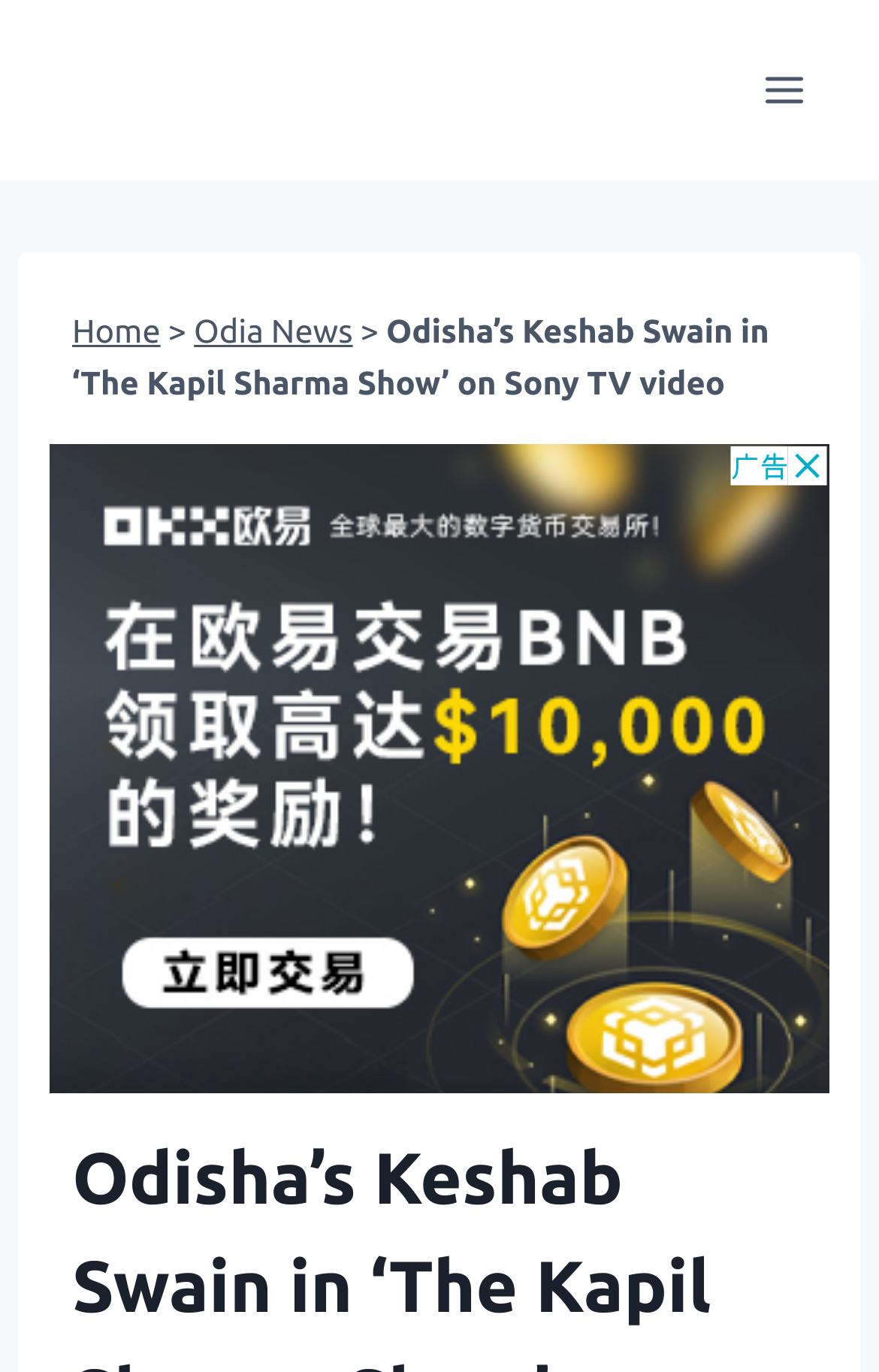Find the bounding box coordinates for the UI element whose description is: "Home". The coordinates should be four float numbers between 0 and 1, in the format [left, top, right, bottom].

[0.082, 0.228, 0.183, 0.255]